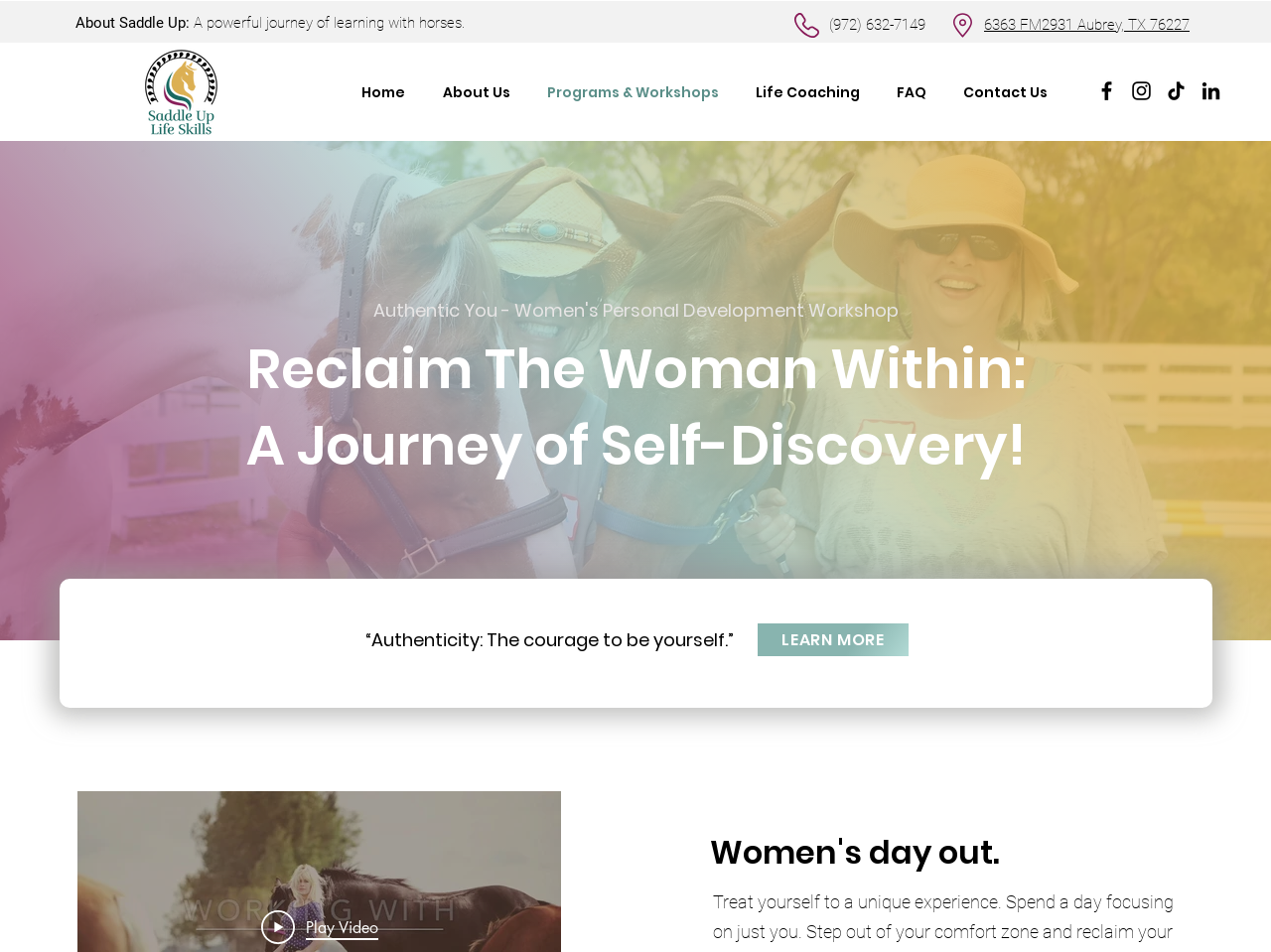Please identify the bounding box coordinates of the region to click in order to complete the given instruction: "View the 'About Us' page". The coordinates should be four float numbers between 0 and 1, i.e., [left, top, right, bottom].

[0.337, 0.071, 0.419, 0.123]